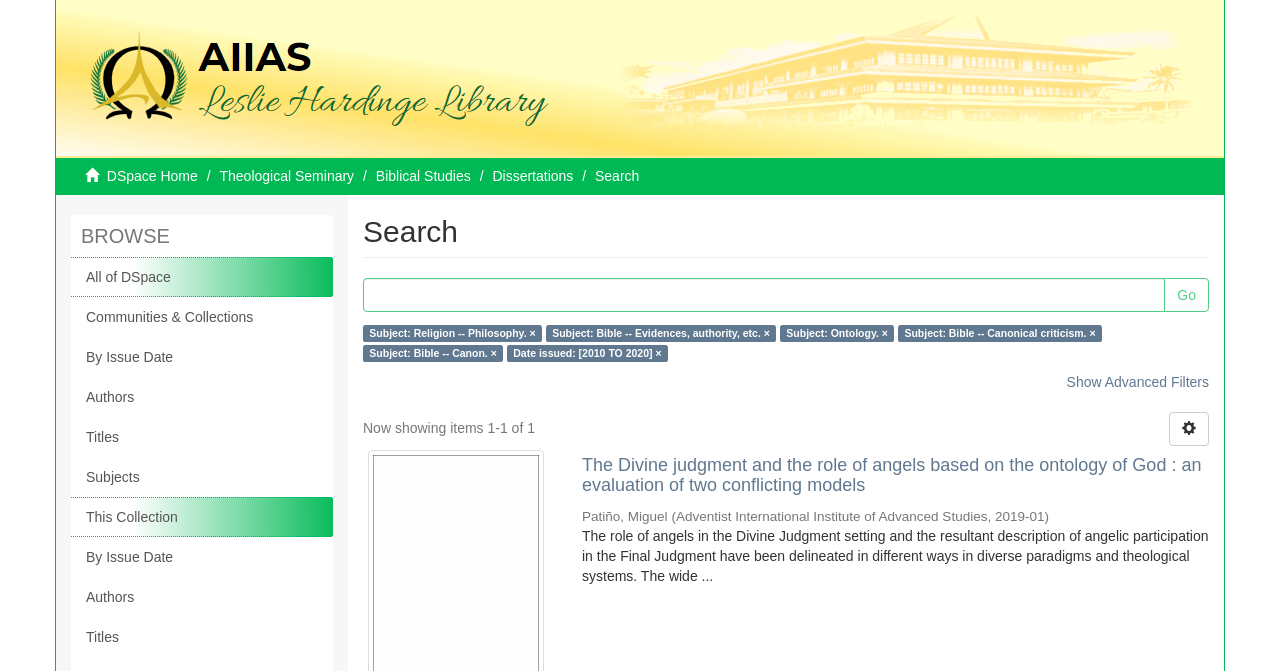Please provide a one-word or short phrase answer to the question:
What is the institution associated with the item?

Adventist International Institute of Advanced Studies